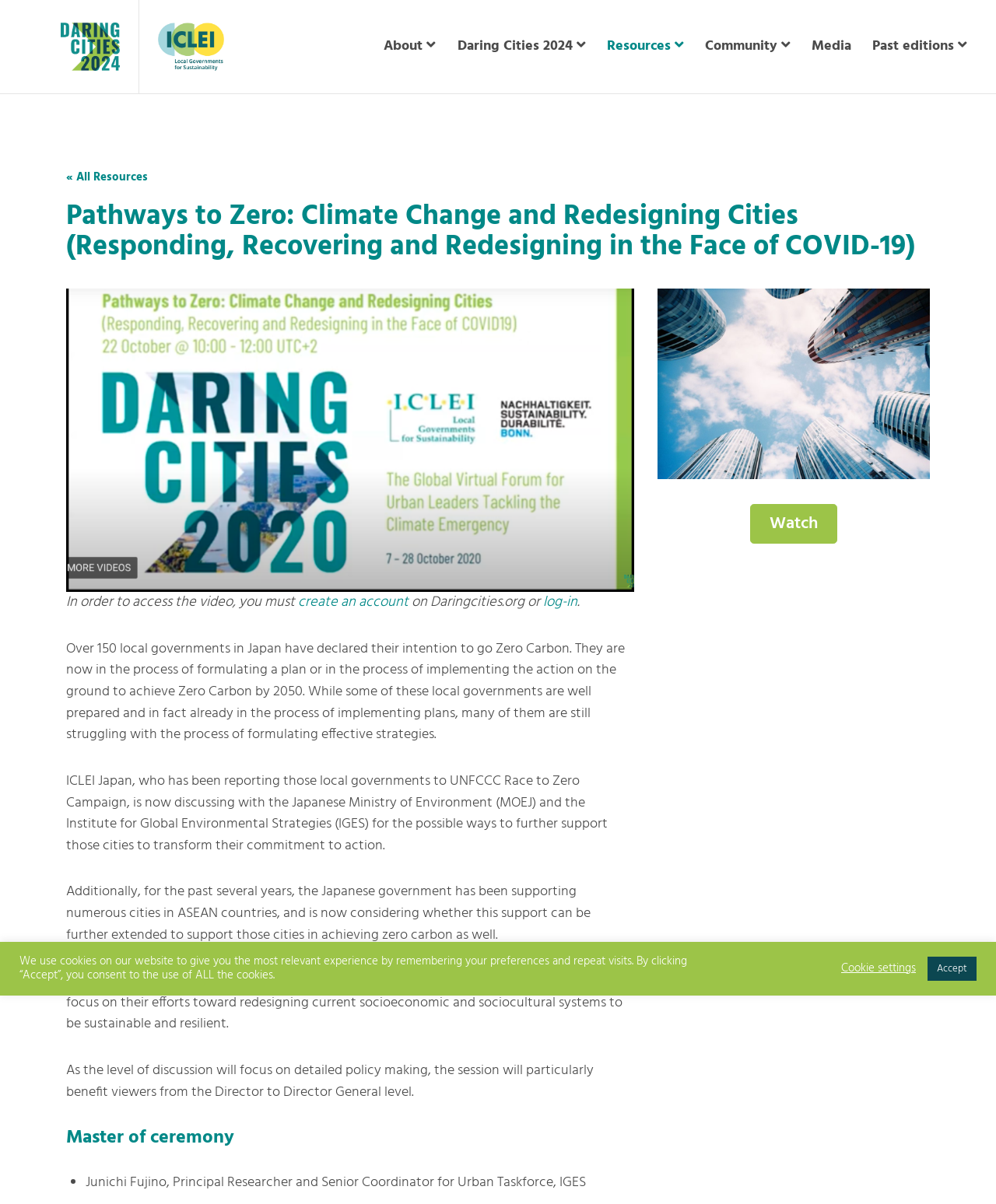How many links are there in the top navigation bar?
Provide a thorough and detailed answer to the question.

The top navigation bar has links to 'About', 'Daring Cities 2024', 'Resources', 'Community', 'Media', and 'Past editions', which makes a total of 6 links.